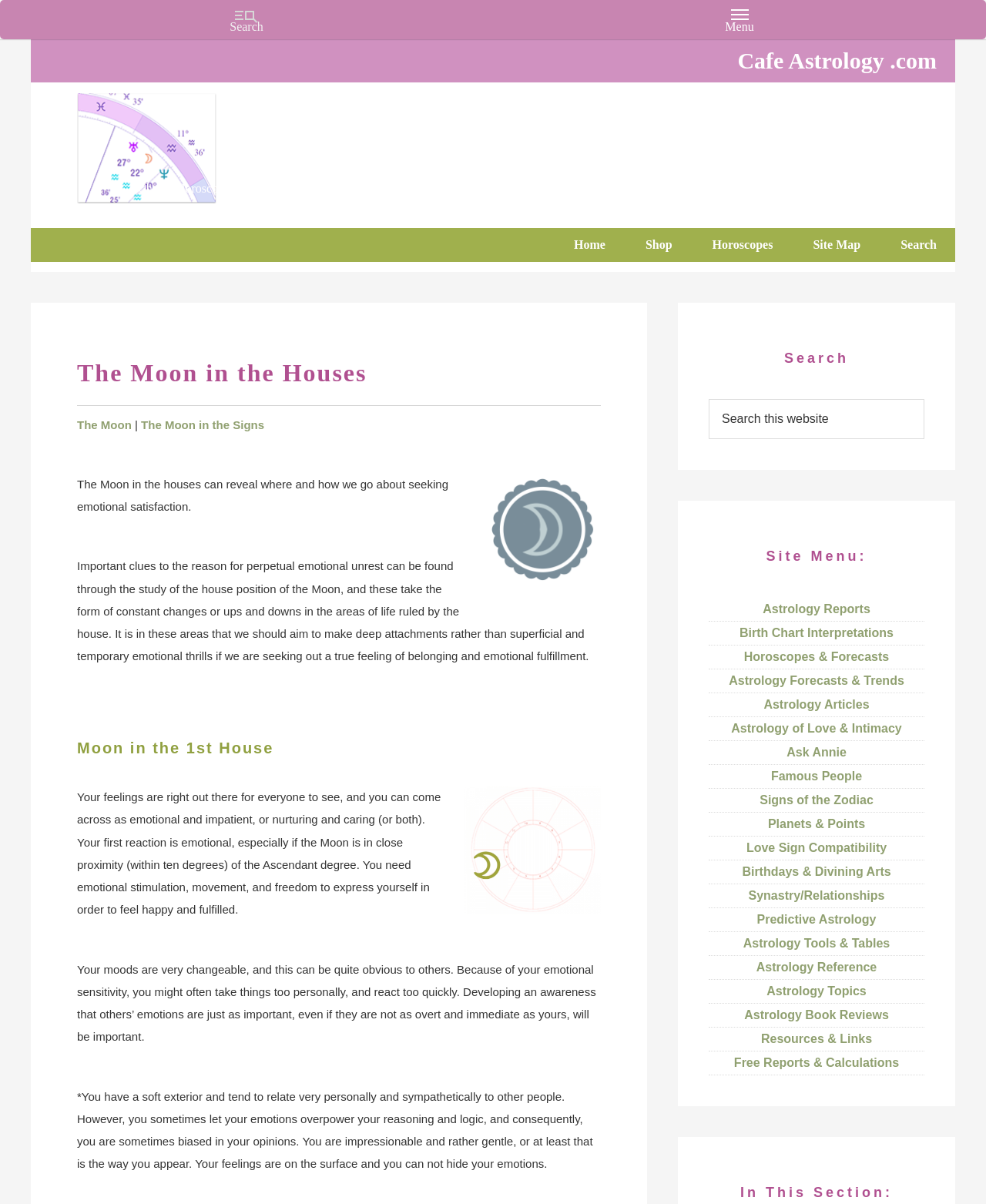Identify the bounding box coordinates for the region of the element that should be clicked to carry out the instruction: "Search for something on the website". The bounding box coordinates should be four float numbers between 0 and 1, i.e., [left, top, right, bottom].

[0.719, 0.332, 0.938, 0.365]